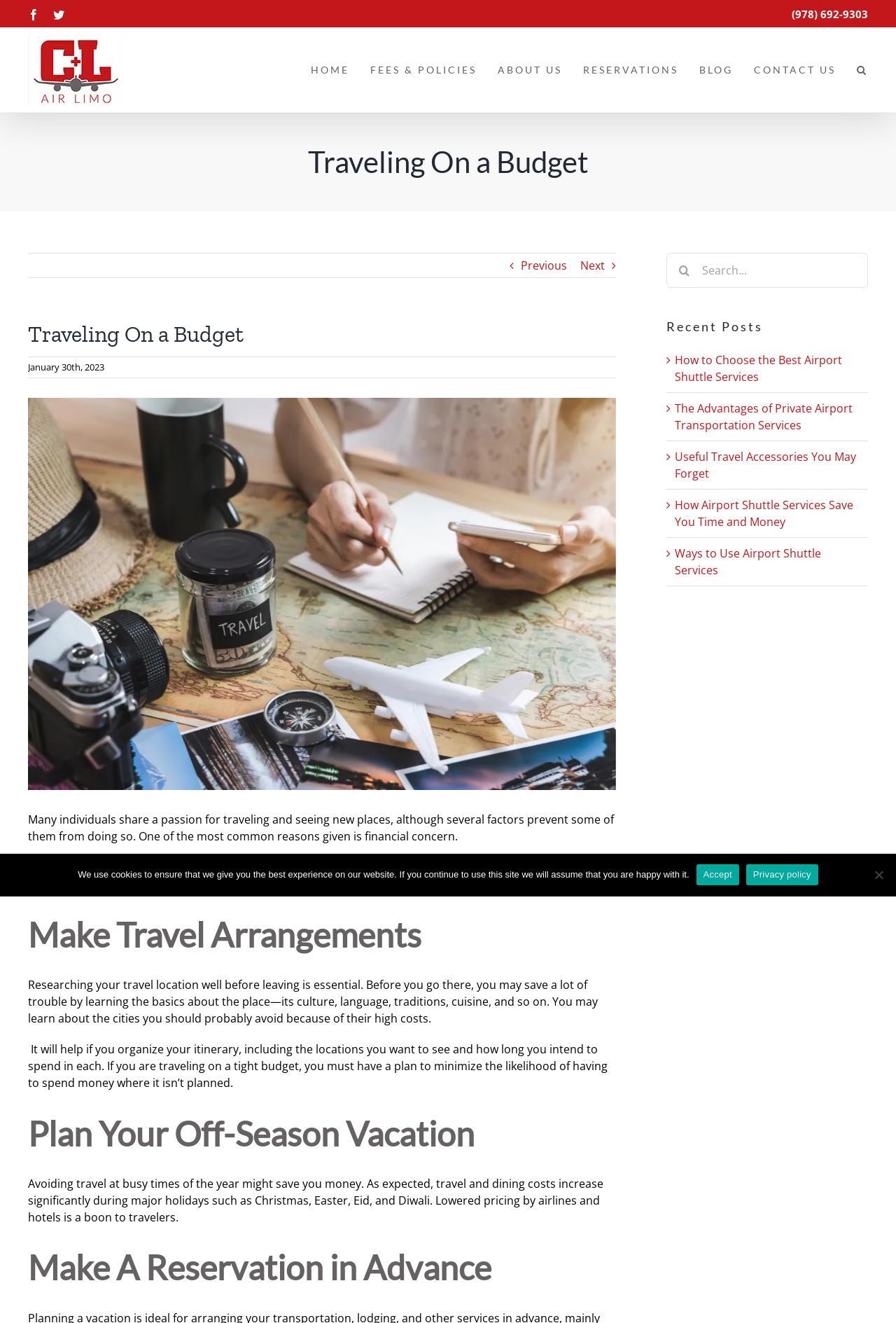Pinpoint the bounding box coordinates of the clickable element to carry out the following instruction: "Search for something."

[0.744, 0.191, 0.969, 0.218]